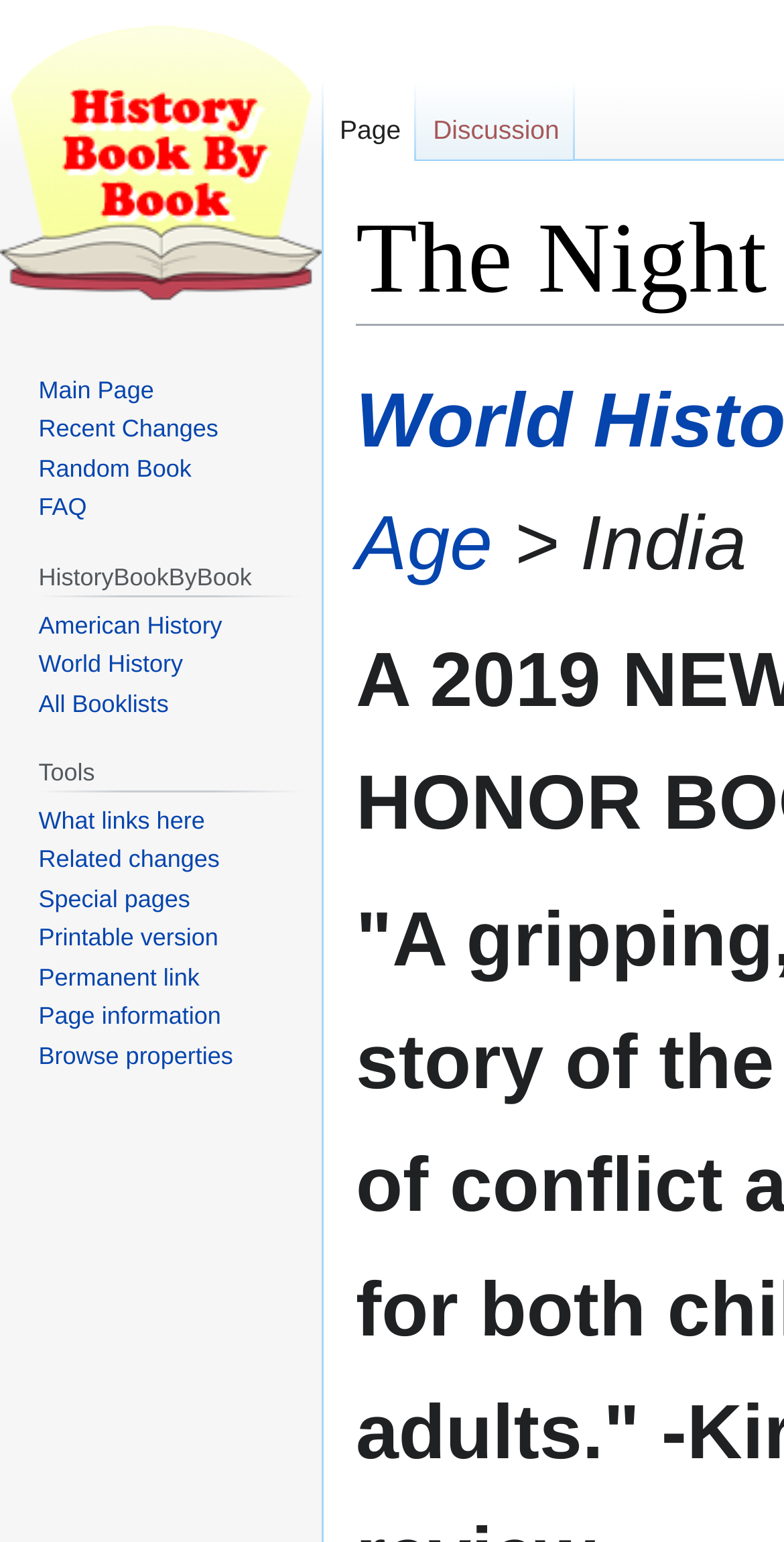What is the text of the link at the top-left corner of the webpage?
Please respond to the question with a detailed and informative answer.

I found the text of the link at the top-left corner of the webpage by looking at the link element with the text 'Visit the main page' located at [0.0, 0.0, 0.41, 0.209] coordinates.